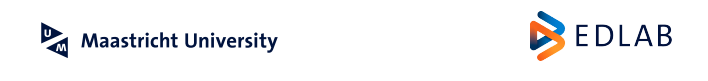What is the purpose of EDLAB?
Please give a detailed and elaborate answer to the question.

The caption describes EDLAB as a hub for educational development and enhancement, emphasizing its shared mission with Maastricht University to advance educational practices.